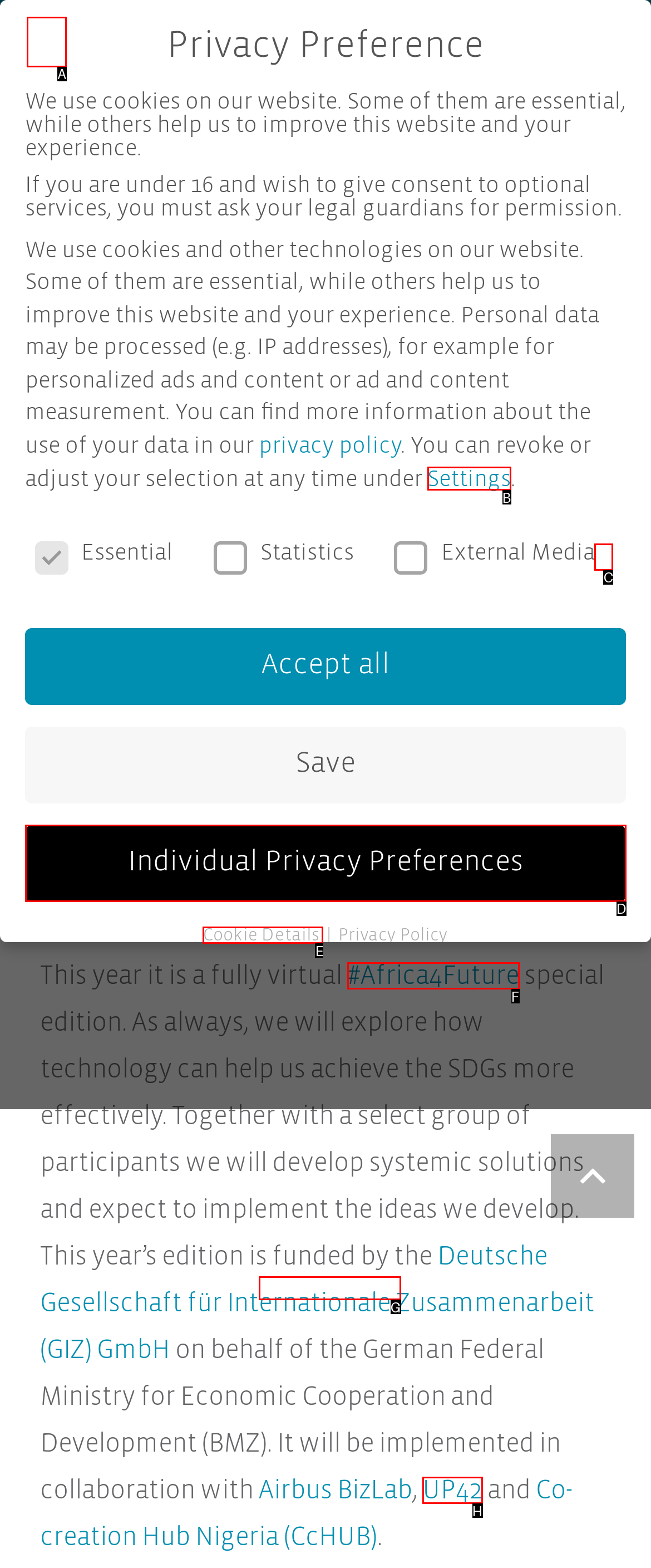Select the HTML element that corresponds to the description: parent_node: External Media name="cookieGroup[]" value="external-media". Answer with the letter of the matching option directly from the choices given.

C